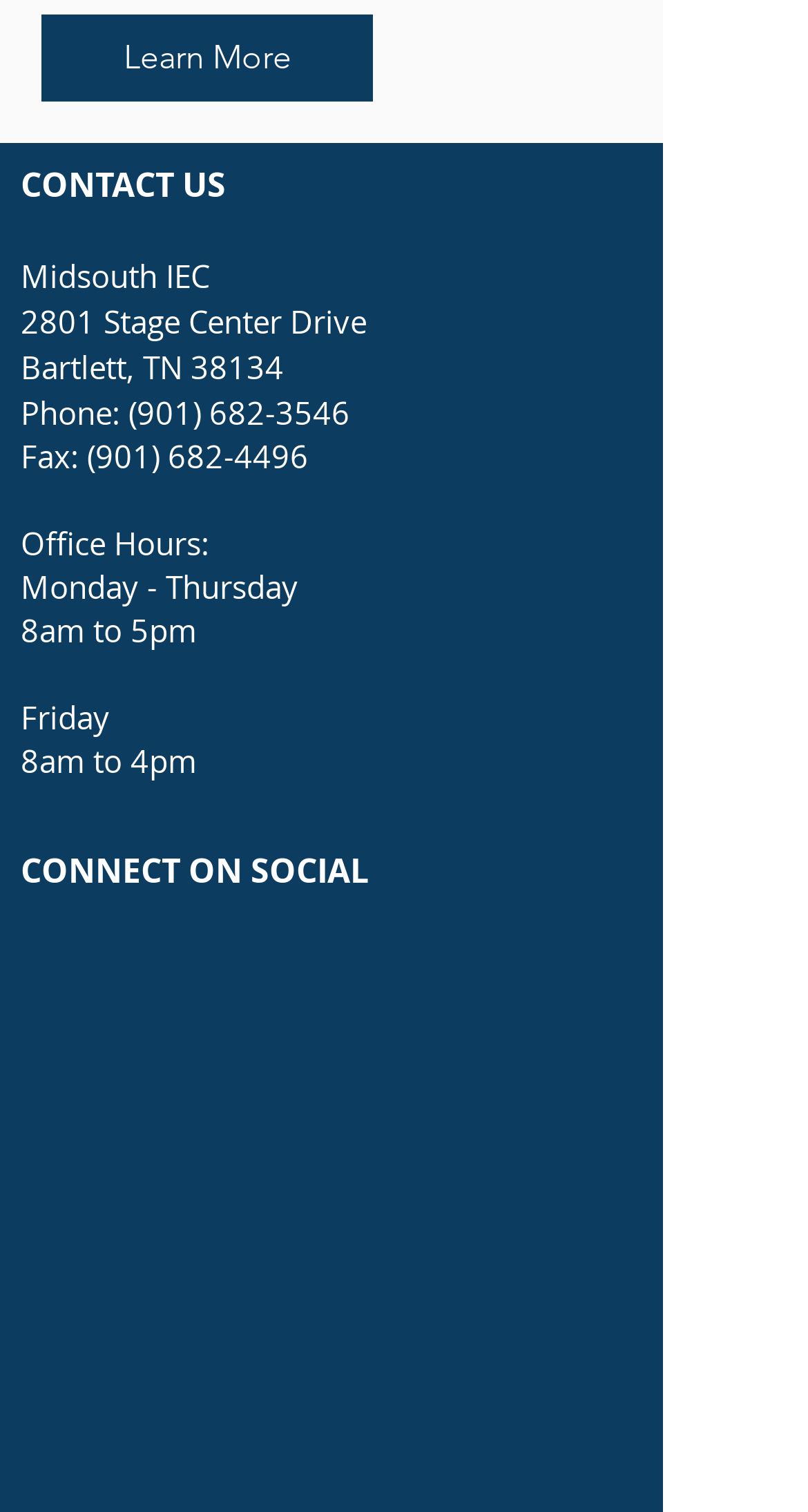What are the office hours on Friday?
We need a detailed and meticulous answer to the question.

The office hours on Friday are obtained from the StaticText elements 'Friday' and '8am to 4pm' with bounding box coordinates [0.026, 0.46, 0.136, 0.488] and [0.026, 0.489, 0.244, 0.517] respectively.